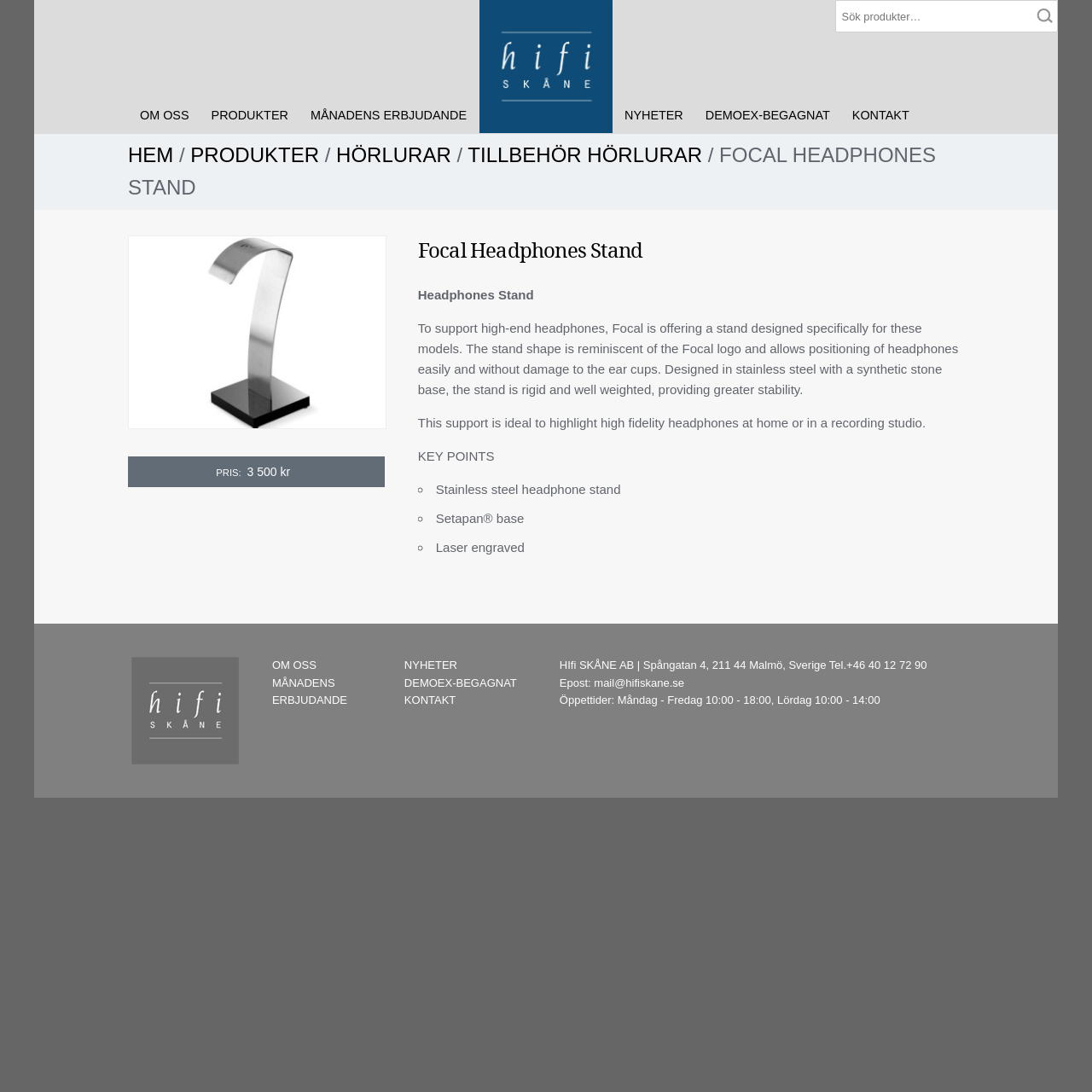For the following element description, predict the bounding box coordinates in the format (top-left x, top-left y, bottom-right x, bottom-right y). All values should be floating point numbers between 0 and 1. Description: Focal Headphones Stand

[0.383, 0.218, 0.588, 0.241]